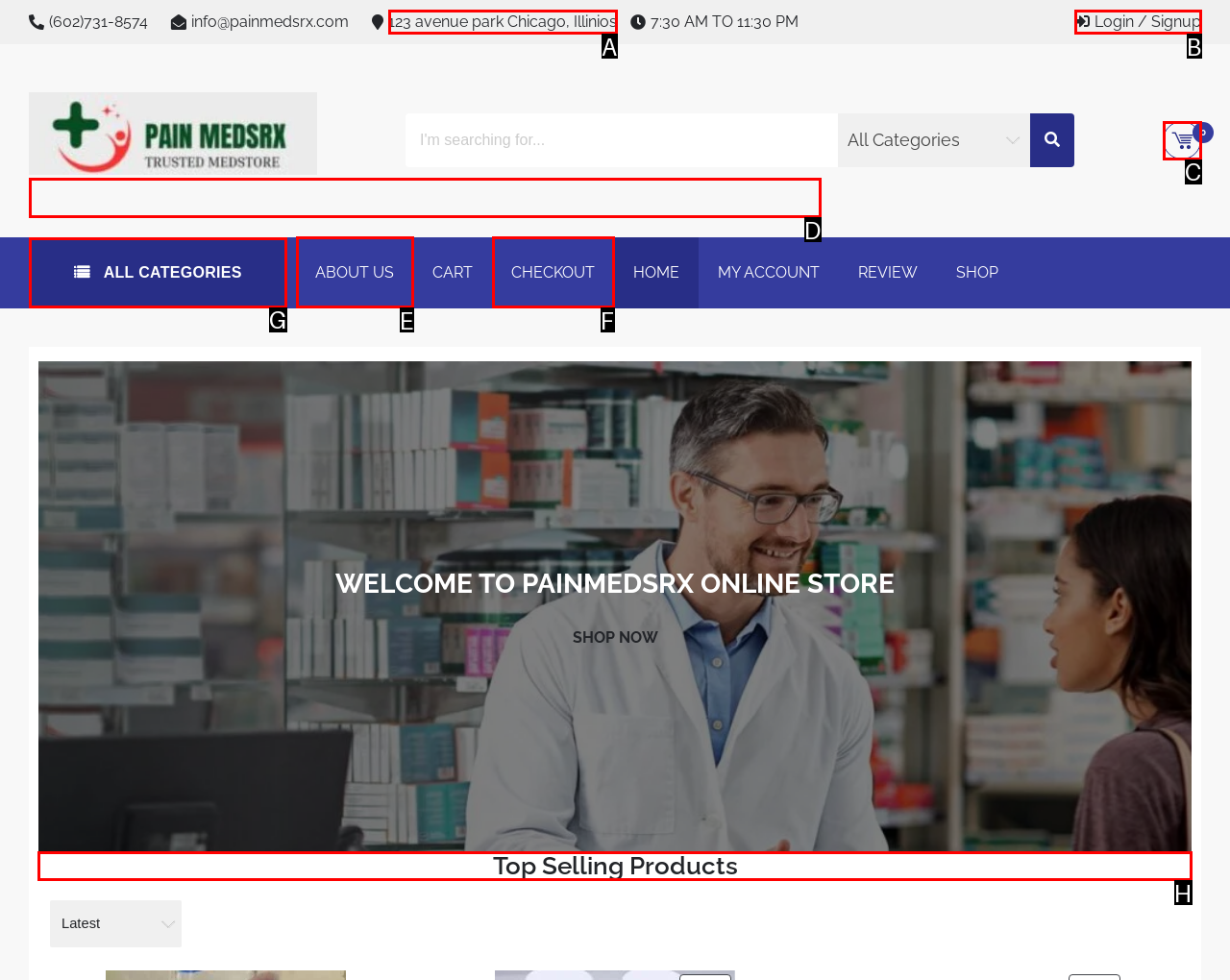From the given options, choose the one to complete the task: view top selling products
Indicate the letter of the correct option.

H